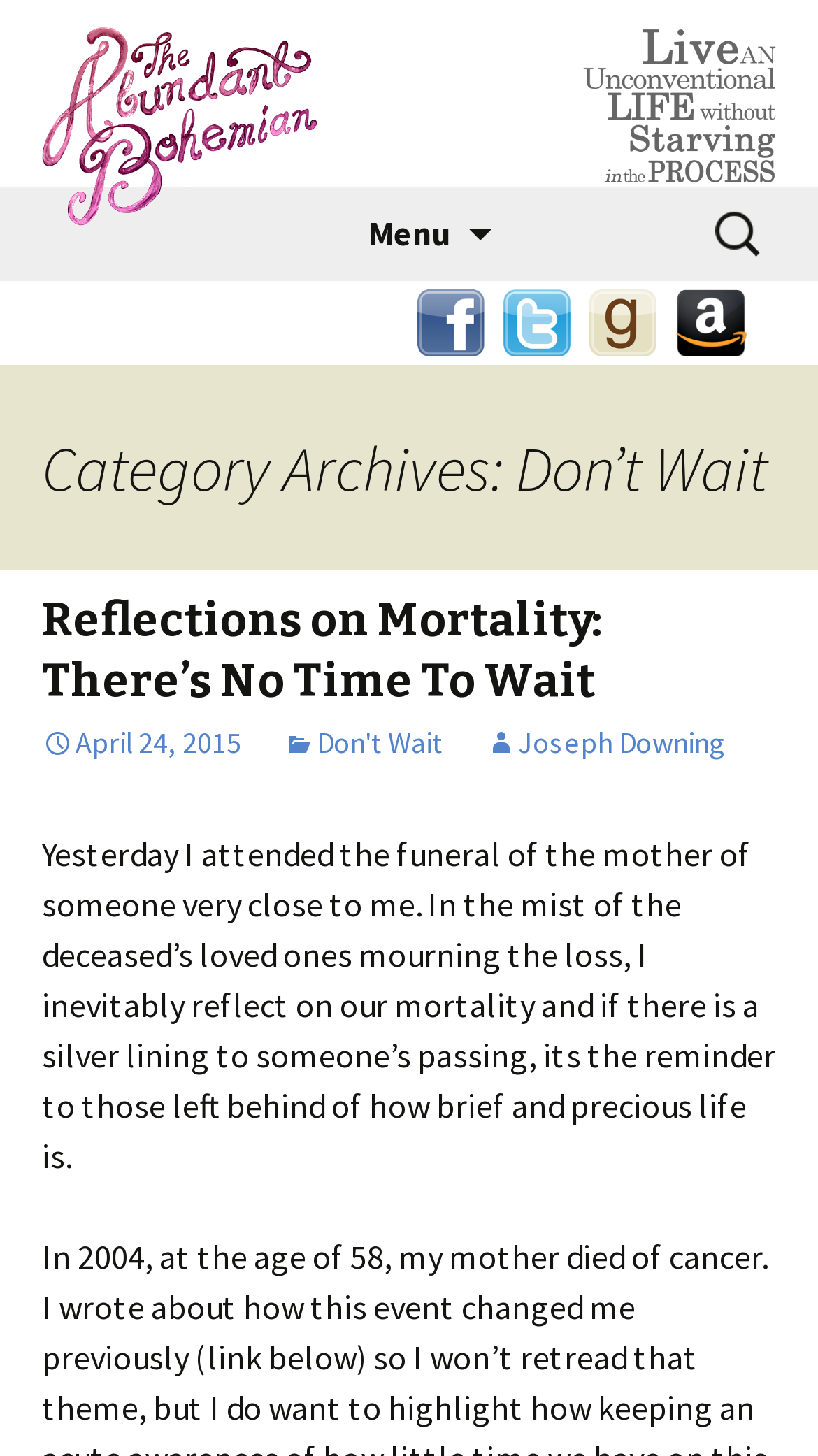Show me the bounding box coordinates of the clickable region to achieve the task as per the instruction: "Search for something".

[0.862, 0.13, 0.949, 0.192]